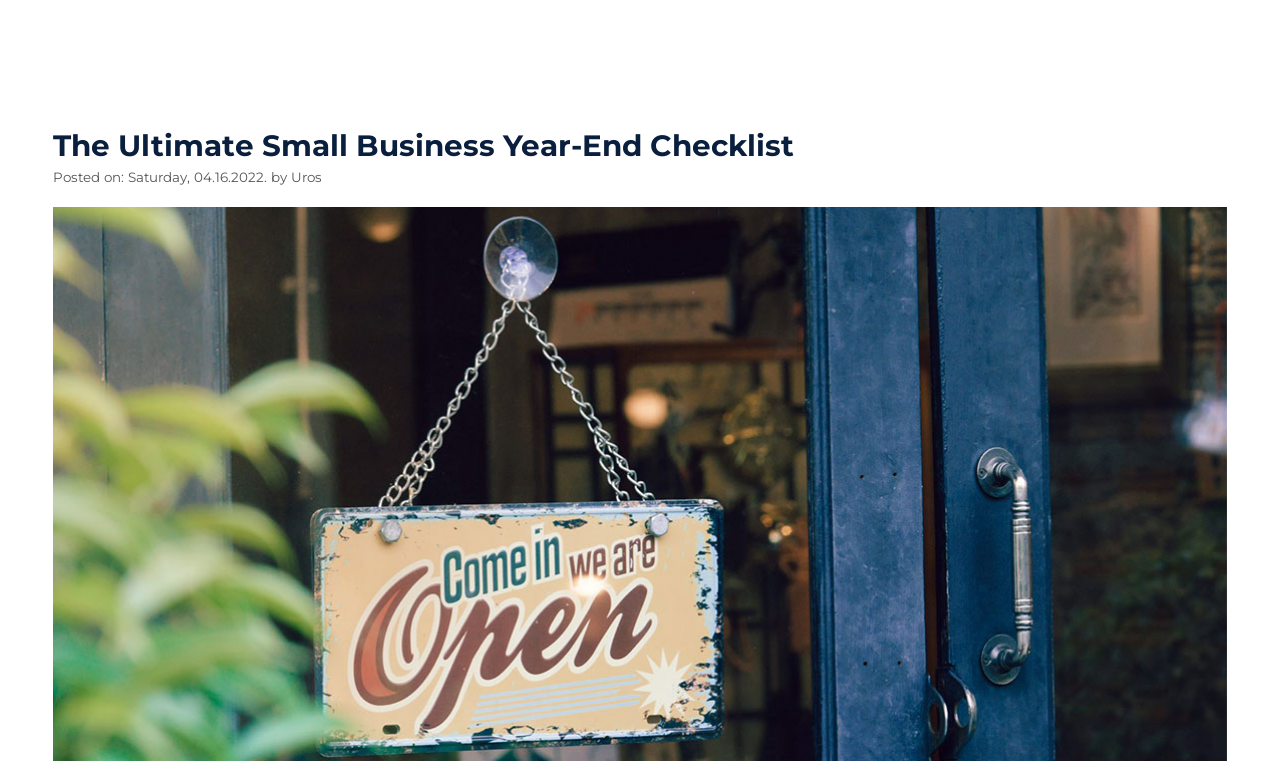Please identify the bounding box coordinates of the clickable element to fulfill the following instruction: "Subscribe to our newsletter". The coordinates should be four float numbers between 0 and 1, i.e., [left, top, right, bottom].

None